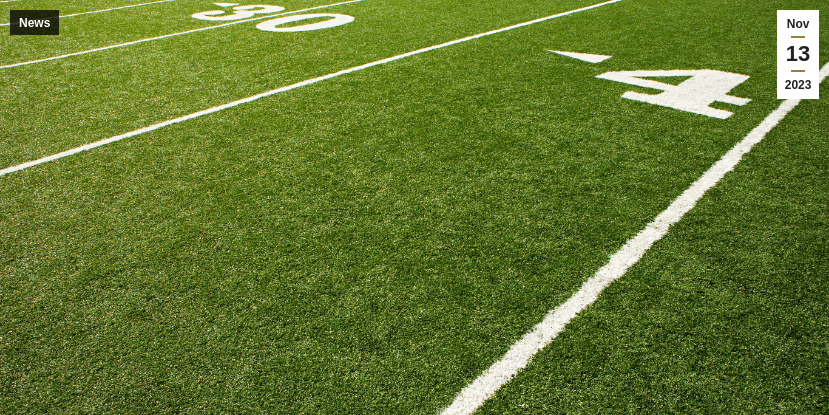Respond with a single word or phrase to the following question: What is the purpose of the yard lines on the field?

Gameplay and strategy